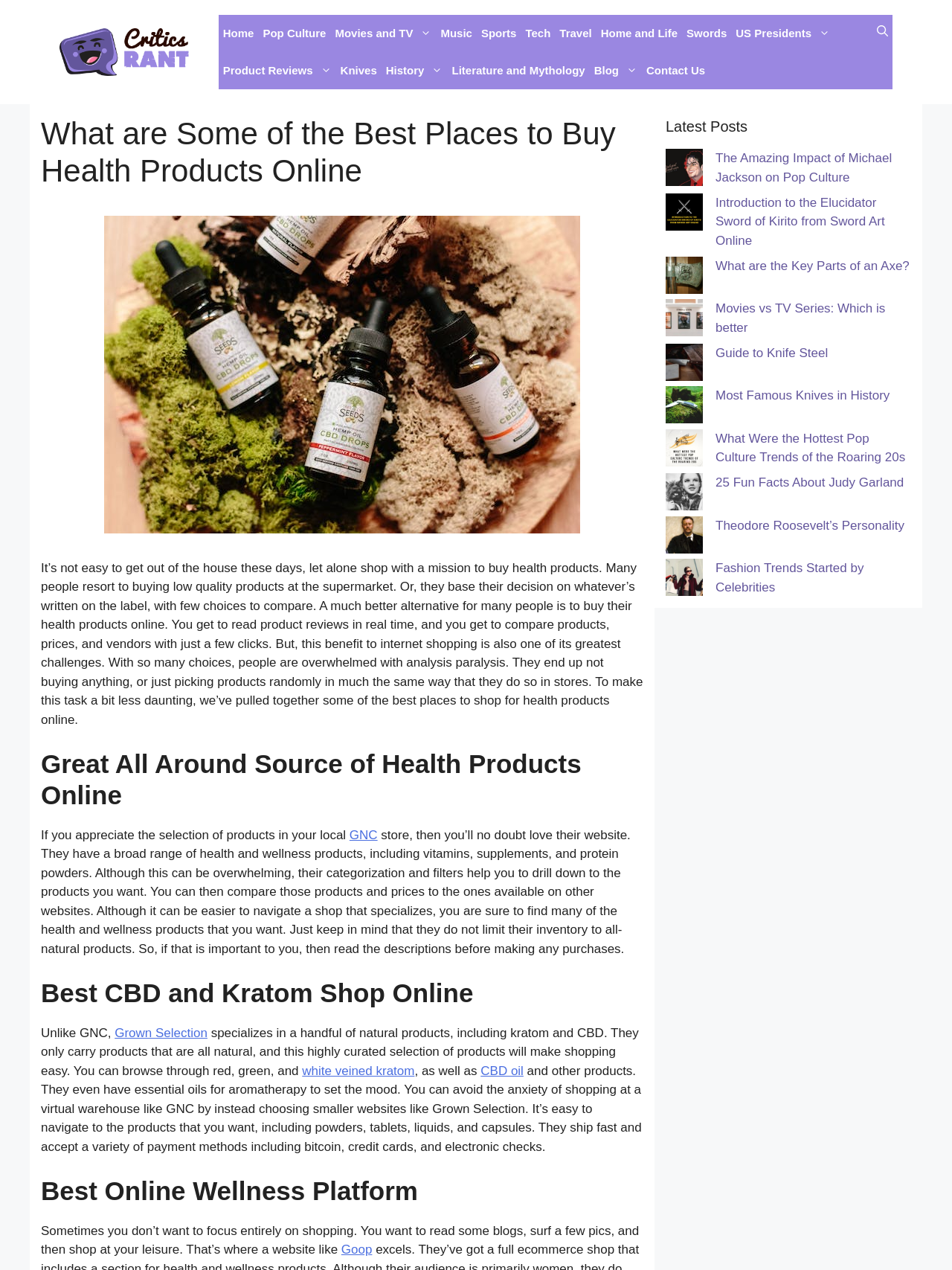Please identify the bounding box coordinates of the element I should click to complete this instruction: 'go to the Home page'. The coordinates should be given as four float numbers between 0 and 1, like this: [left, top, right, bottom].

[0.229, 0.012, 0.271, 0.041]